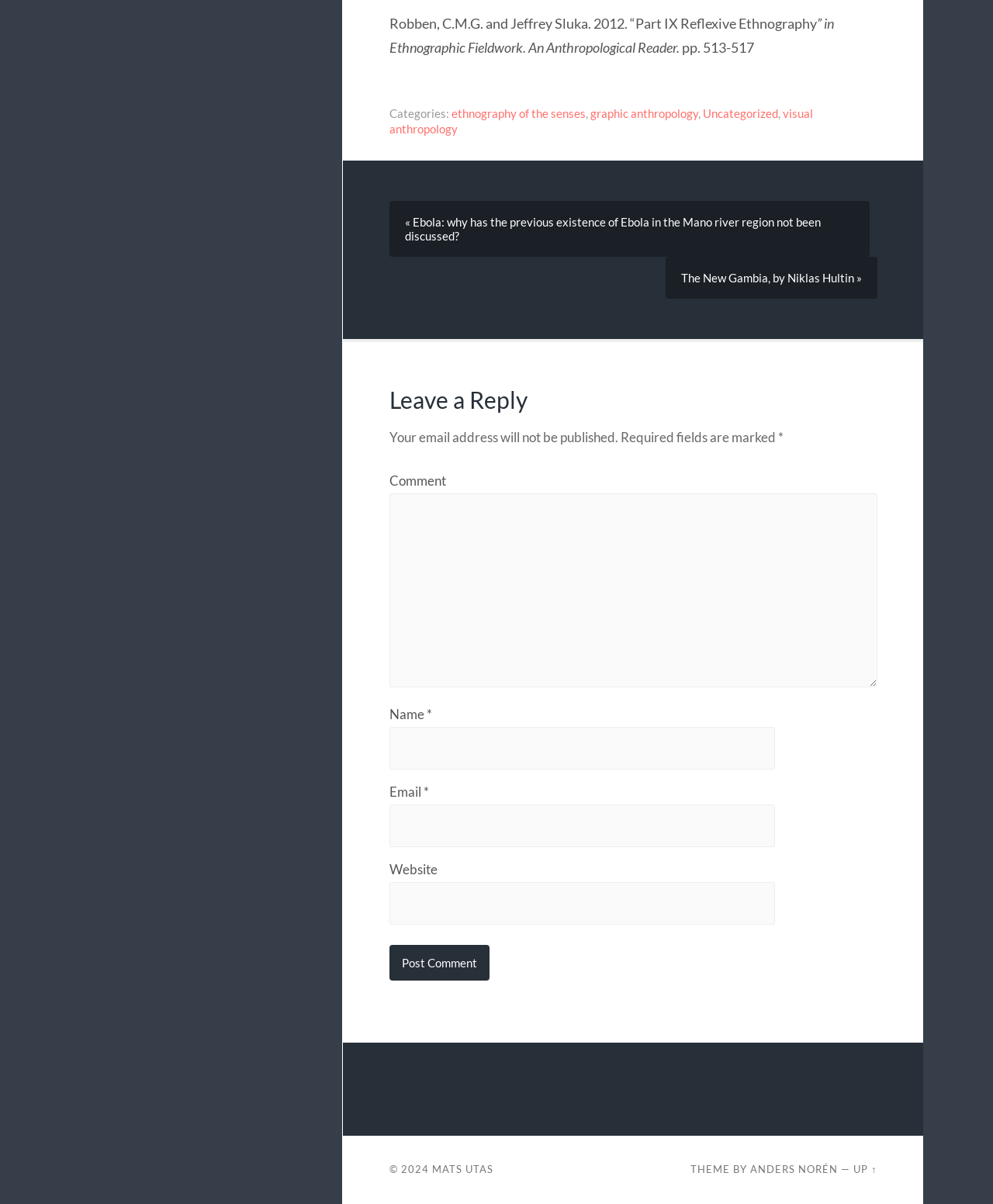Please locate the bounding box coordinates of the element's region that needs to be clicked to follow the instruction: "Click on the 'UP ↑' link". The bounding box coordinates should be provided as four float numbers between 0 and 1, i.e., [left, top, right, bottom].

[0.859, 0.966, 0.883, 0.976]